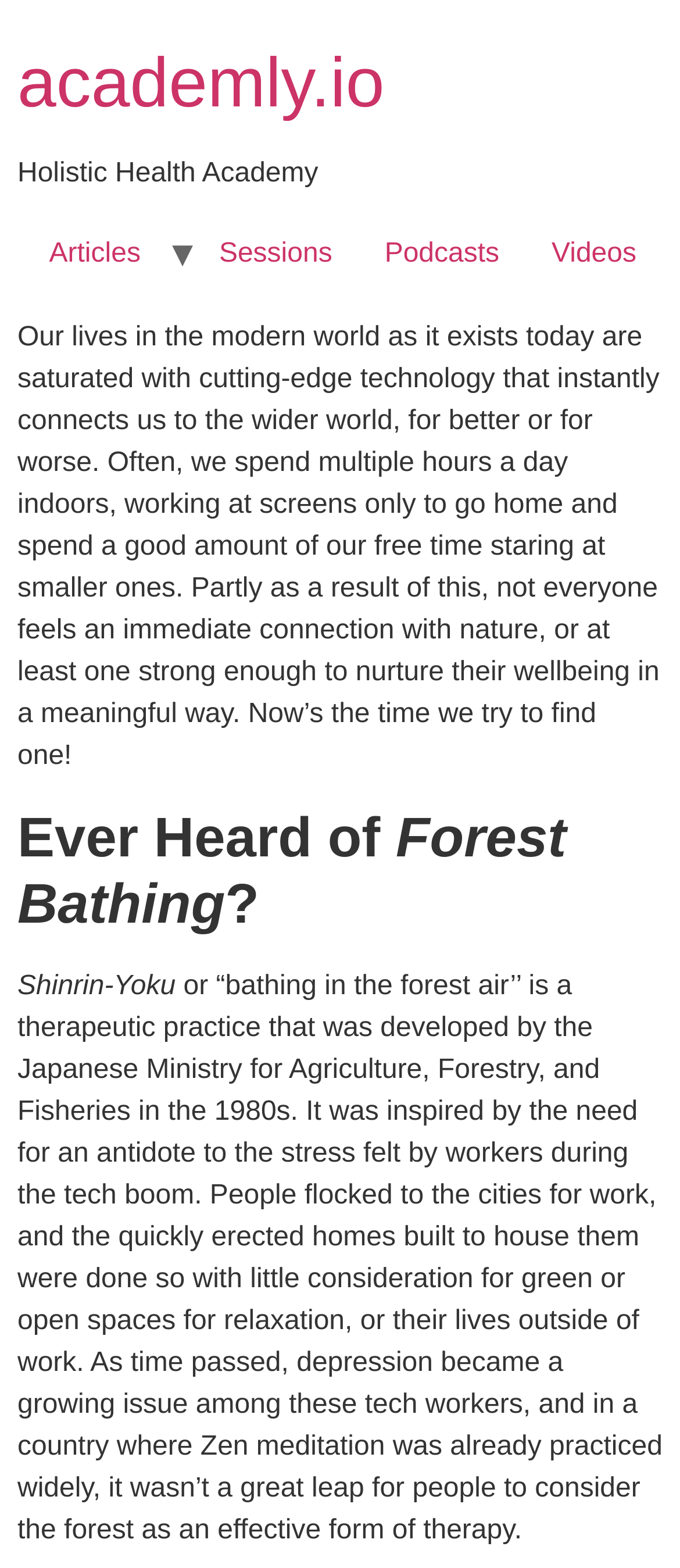Write an elaborate caption that captures the essence of the webpage.

The webpage is about Forest Bathing, a therapeutic practice that aims to provide a peaceful break from a tech-heavy world. At the top left of the page, there is a heading that reads "academly.io" with a link to the website. Below it, there is a static text "Holistic Health Academy". 

On the top navigation bar, there are four links: "Articles", "Sessions", "Podcasts", and "Videos", which are evenly spaced and take up the entire width of the page. 

The main content of the page starts with a paragraph of text that discusses how people's lives are saturated with technology, leading to a disconnection from nature. This text is positioned below the navigation bar and spans almost the entire width of the page. 

Below this paragraph, there is a heading "Ever Heard of Forest Bathing?" which is centered on the page. Following this heading, there is a static text "Shinrin-Yoku" and then a longer paragraph that explains the concept of Forest Bathing, its origins, and its benefits. This text is positioned below the heading and takes up most of the page's width.